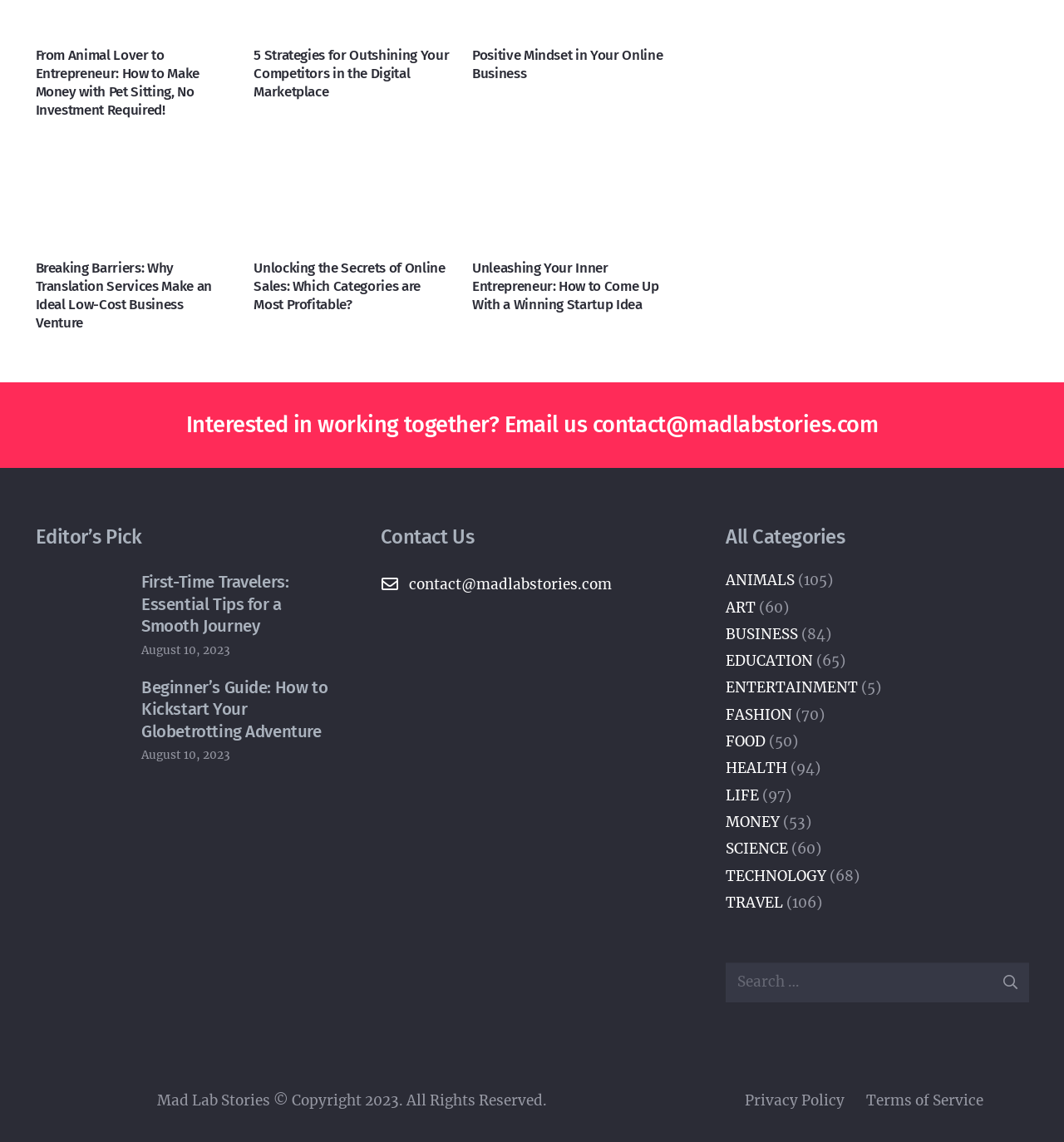How many categories are listed on the webpage?
Offer a detailed and full explanation in response to the question.

I counted the number of categories listed on the webpage by looking at the links under the 'All Categories' heading. There are 13 links, each corresponding to a different category, namely 'ANIMALS', 'ART', 'BUSINESS', 'EDUCATION', 'ENTERTAINMENT', 'FASHION', 'FOOD', 'HEALTH', 'LIFE', 'MONEY', 'SCIENCE', and 'TECHNOLOGY'.